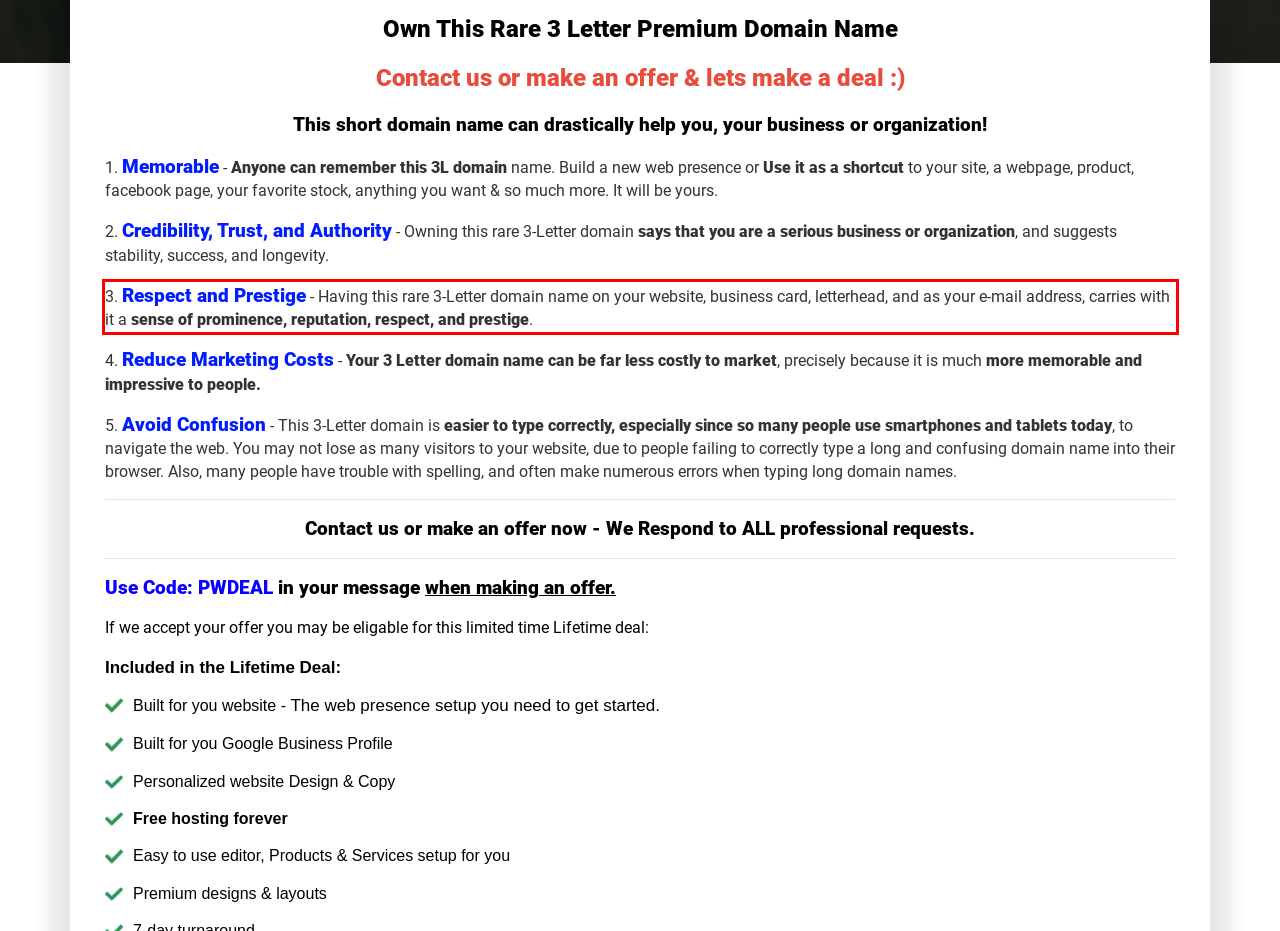Using OCR, extract the text content found within the red bounding box in the given webpage screenshot.

3. Respect and Prestige - Having this rare 3-Letter domain name on your website, business card, letterhead, and as your e-mail address, carries with it a sense of prominence, reputation, respect, and prestige.